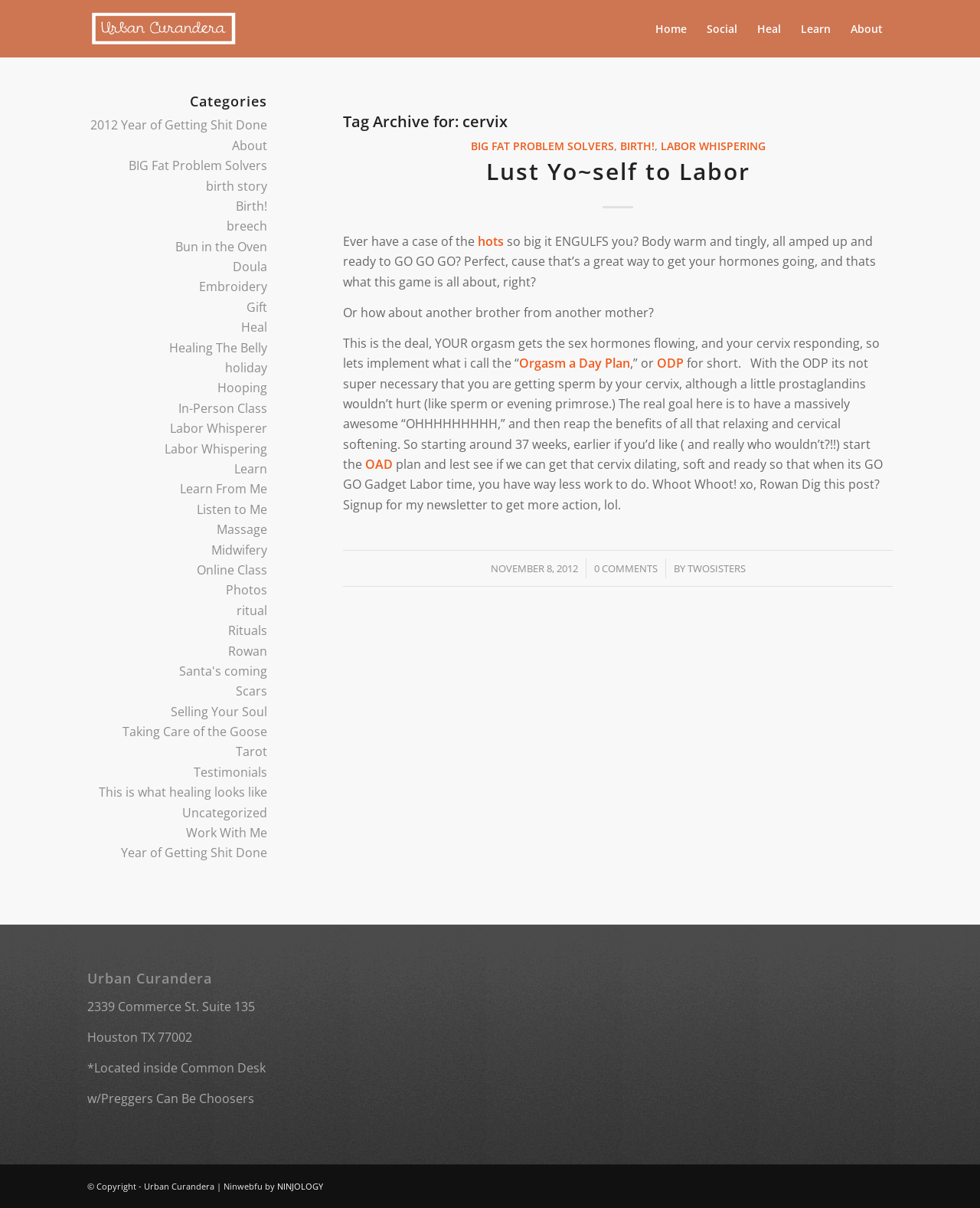What is the title of the webpage?
Based on the visual details in the image, please answer the question thoroughly.

The title of the webpage is 'cervix – Urban Curandera' which can be found at the top of the webpage and is also the text of the link with the bounding box coordinates [0.089, 0.0, 0.355, 0.048].